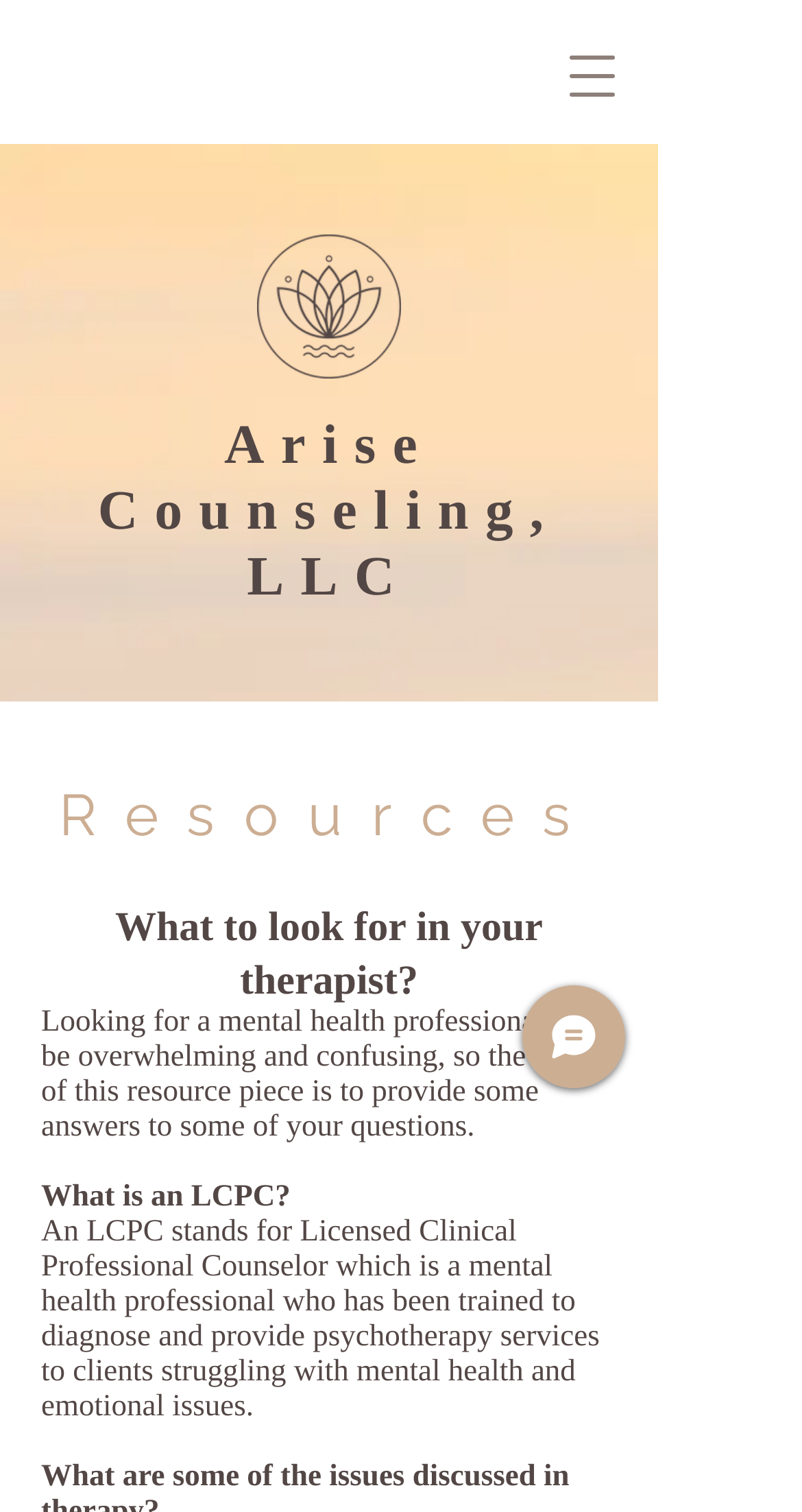What is the function of the button at the top right?
From the image, respond using a single word or phrase.

Open navigation menu